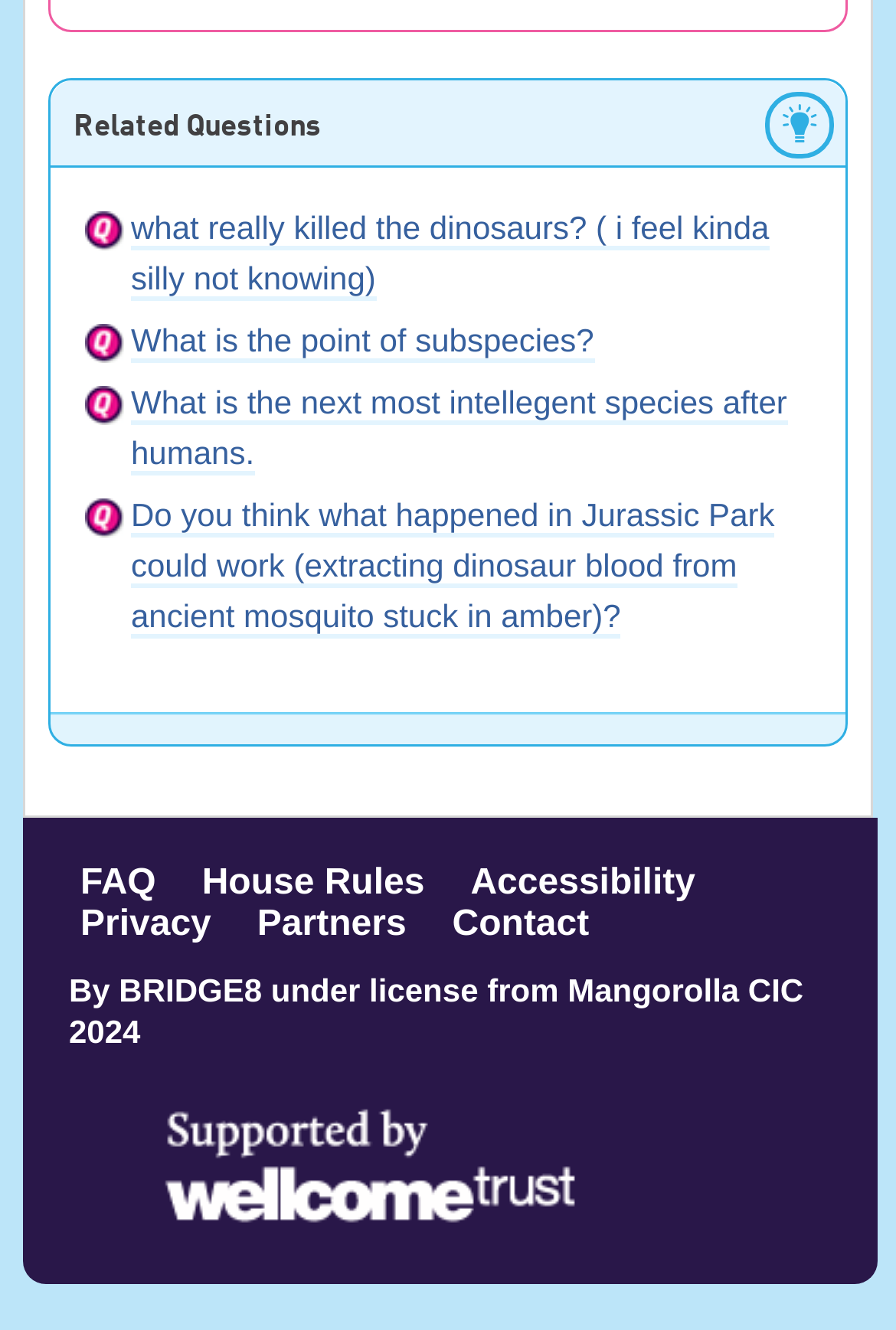What is the category of the first related question?
Ensure your answer is thorough and detailed.

The first related question is 'what really killed the dinosaurs? ( i feel kinda silly not knowing)', which suggests that the category of this question is about dinosaurs.